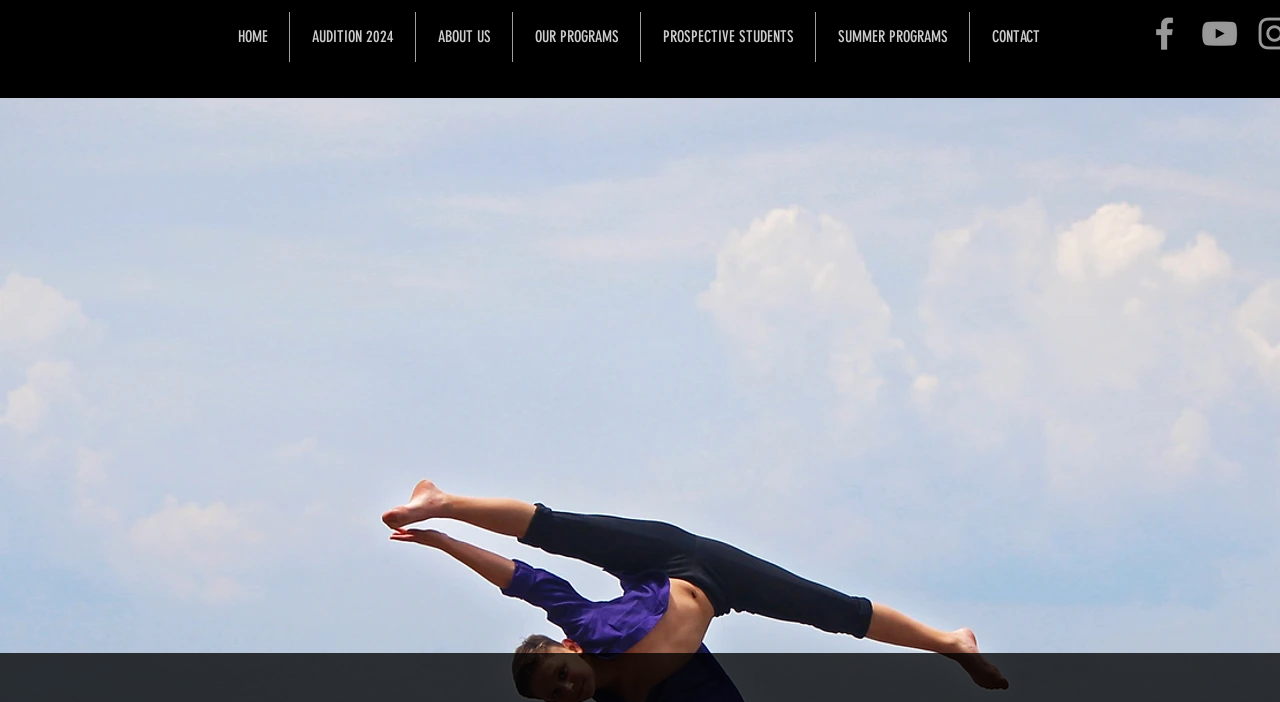Please identify the bounding box coordinates of the clickable element to fulfill the following instruction: "view about us page". The coordinates should be four float numbers between 0 and 1, i.e., [left, top, right, bottom].

[0.325, 0.017, 0.4, 0.088]